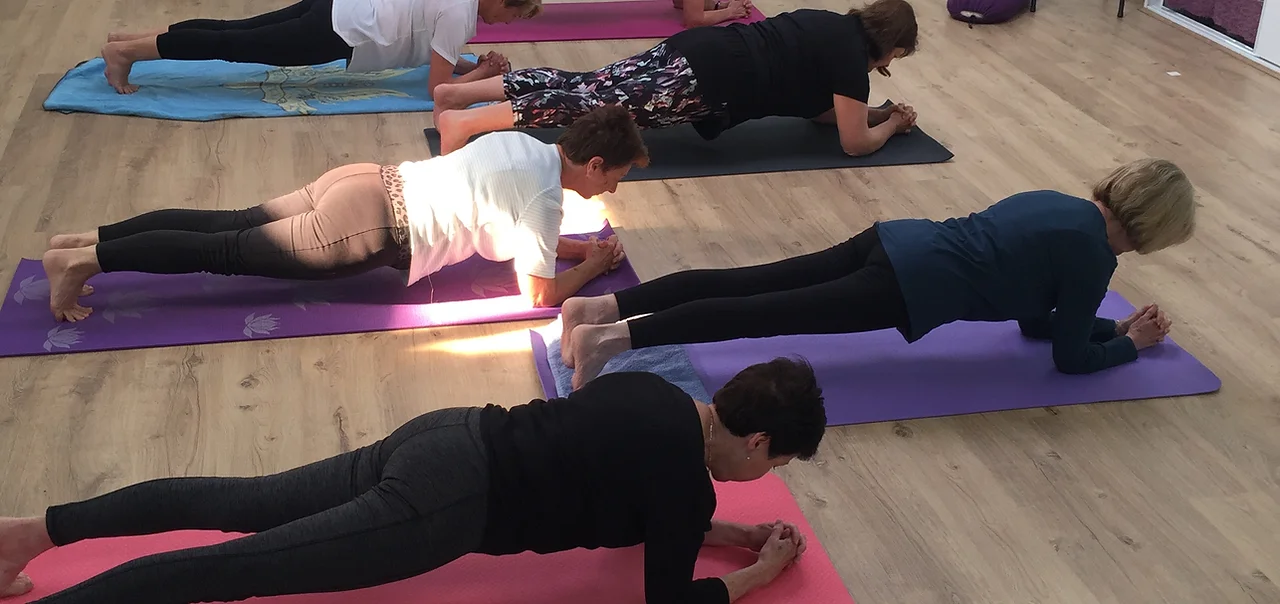Refer to the image and offer a detailed explanation in response to the question: What type of yoga mats are used in the studio?

According to the caption, the individuals are positioned on colorful yoga mats, which suggests that the mats used in the studio are colorful.